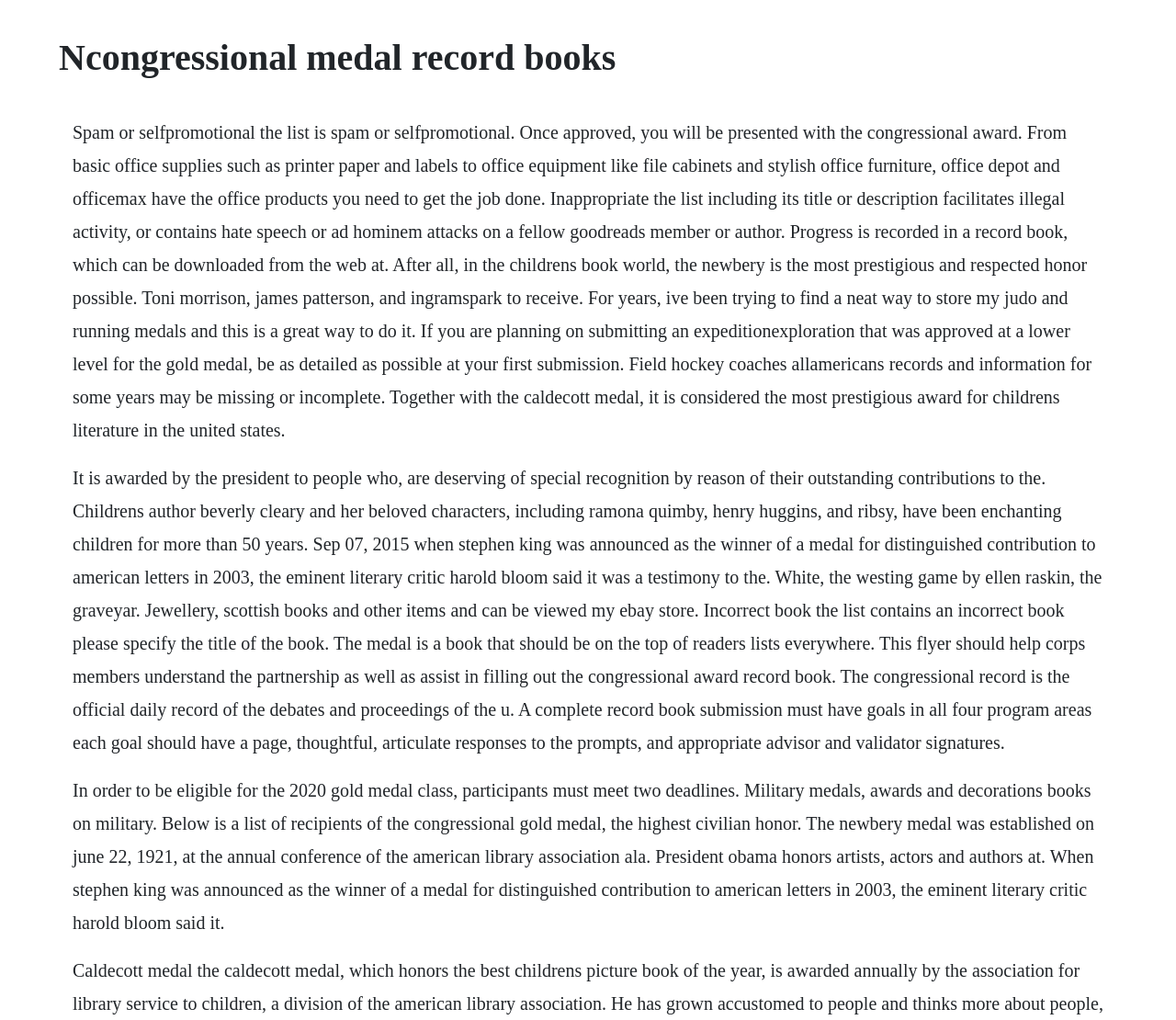Identify the main heading from the webpage and provide its text content.

Ncongressional medal record books